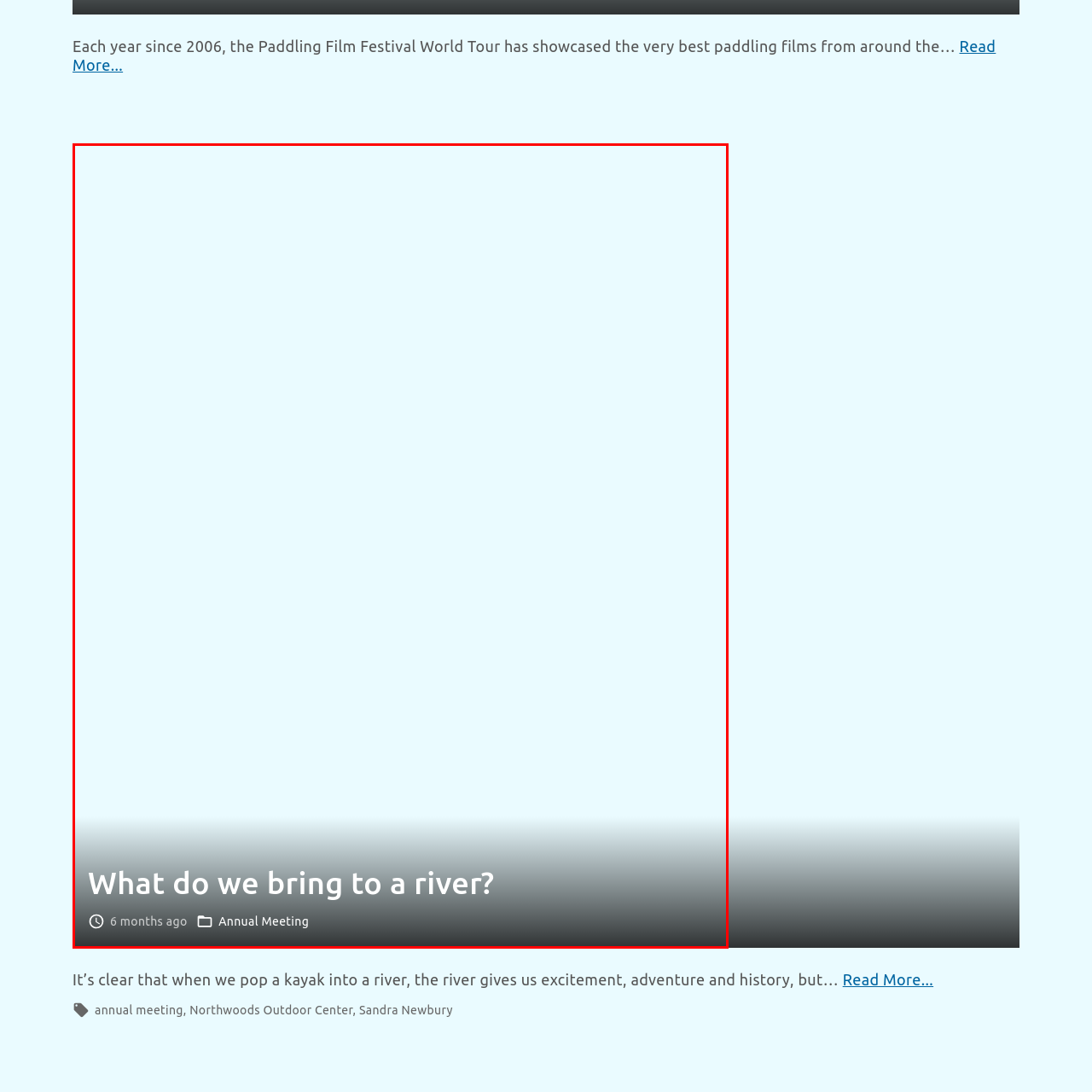How long ago was the event?
Look at the image inside the red bounding box and craft a detailed answer using the visual details you can see.

The timestamp on the image indicates that the event or content is from six months ago, providing a clear answer to when the event took place.